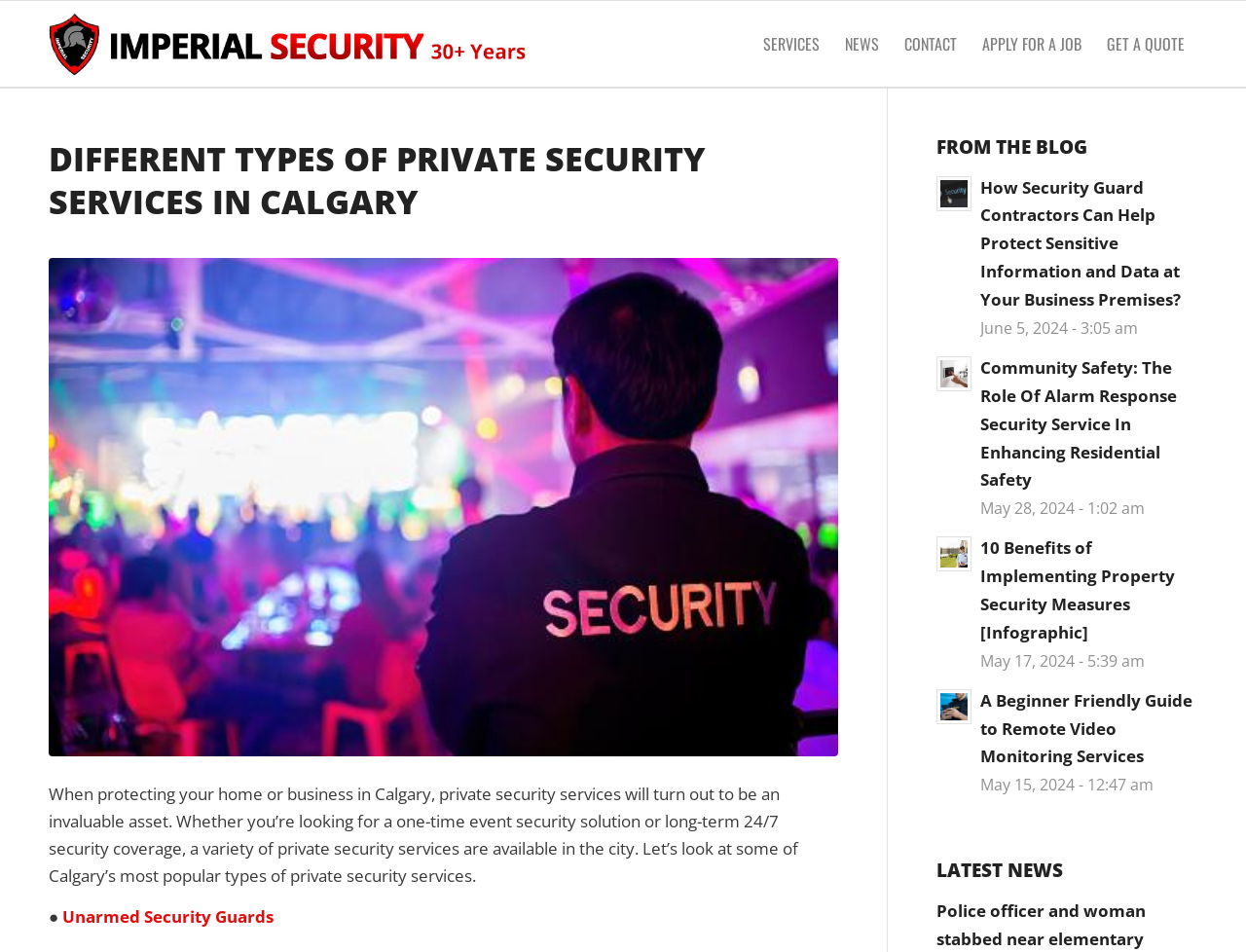What type of security service is mentioned as providing 24/7 coverage?
Please provide a single word or phrase answer based on the image.

Not specified